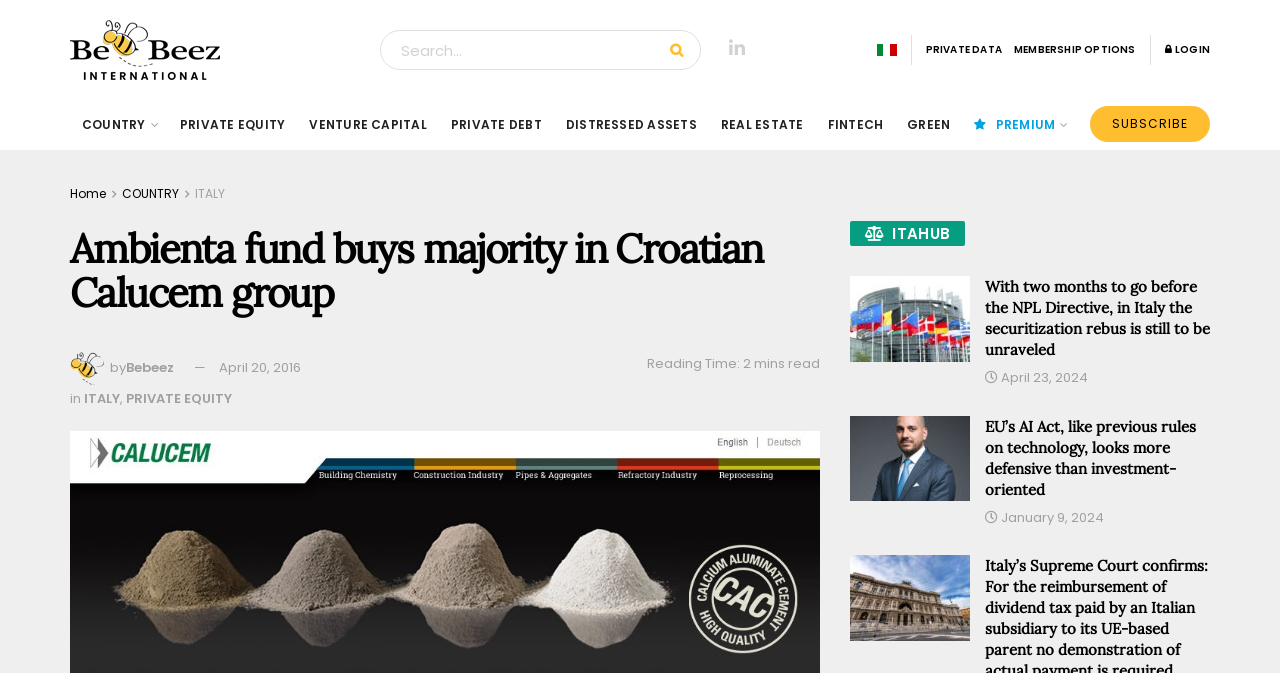Determine the bounding box coordinates for the clickable element to execute this instruction: "Search for a specific term". Provide the coordinates as four float numbers between 0 and 1, i.e., [left, top, right, bottom].

[0.297, 0.045, 0.547, 0.104]